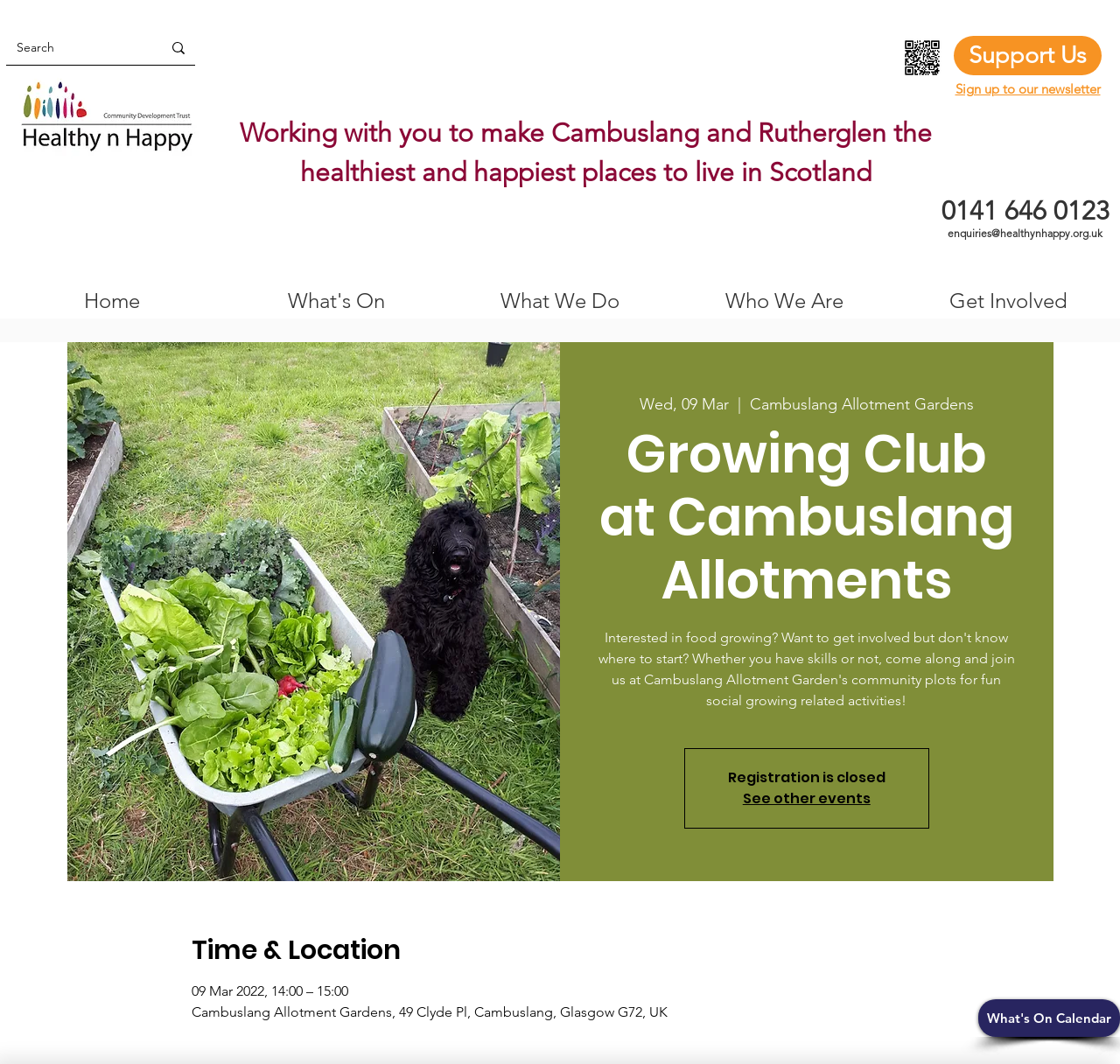Pinpoint the bounding box coordinates of the clickable element to carry out the following instruction: "Sign up to our newsletter."

[0.853, 0.076, 0.982, 0.091]